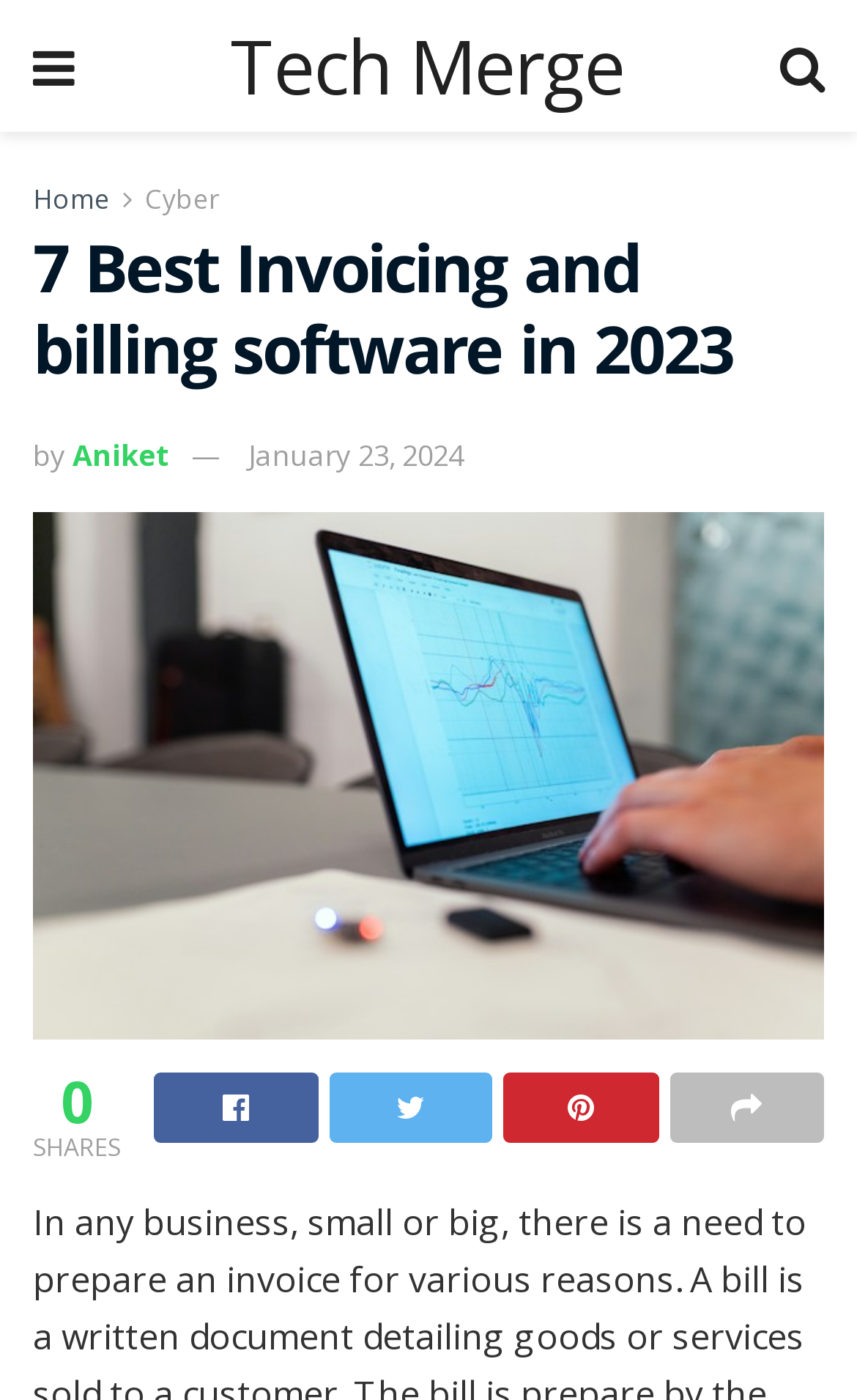What is the date of the article?
Using the visual information, reply with a single word or short phrase.

January 23, 2024